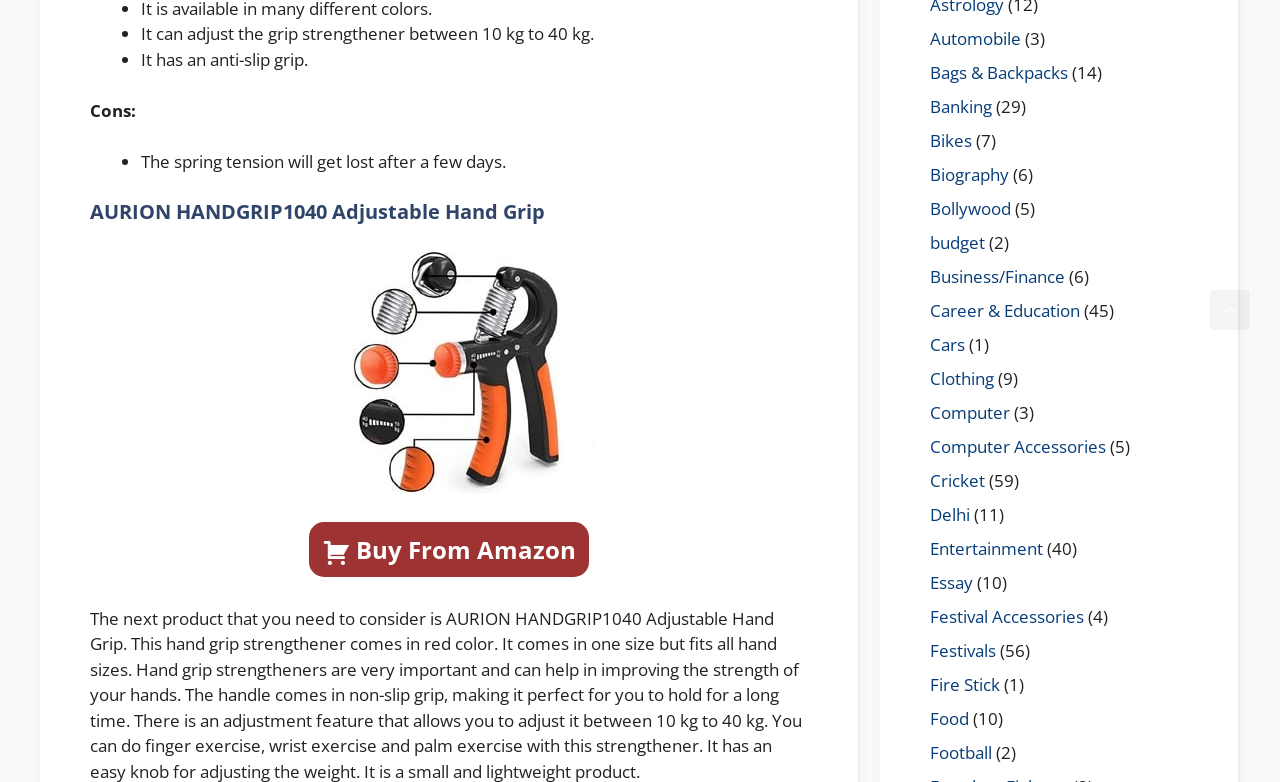From the webpage screenshot, identify the region described by Computer Accessories. Provide the bounding box coordinates as (top-left x, top-left y, bottom-right x, bottom-right y), with each value being a floating point number between 0 and 1.

[0.727, 0.556, 0.864, 0.585]